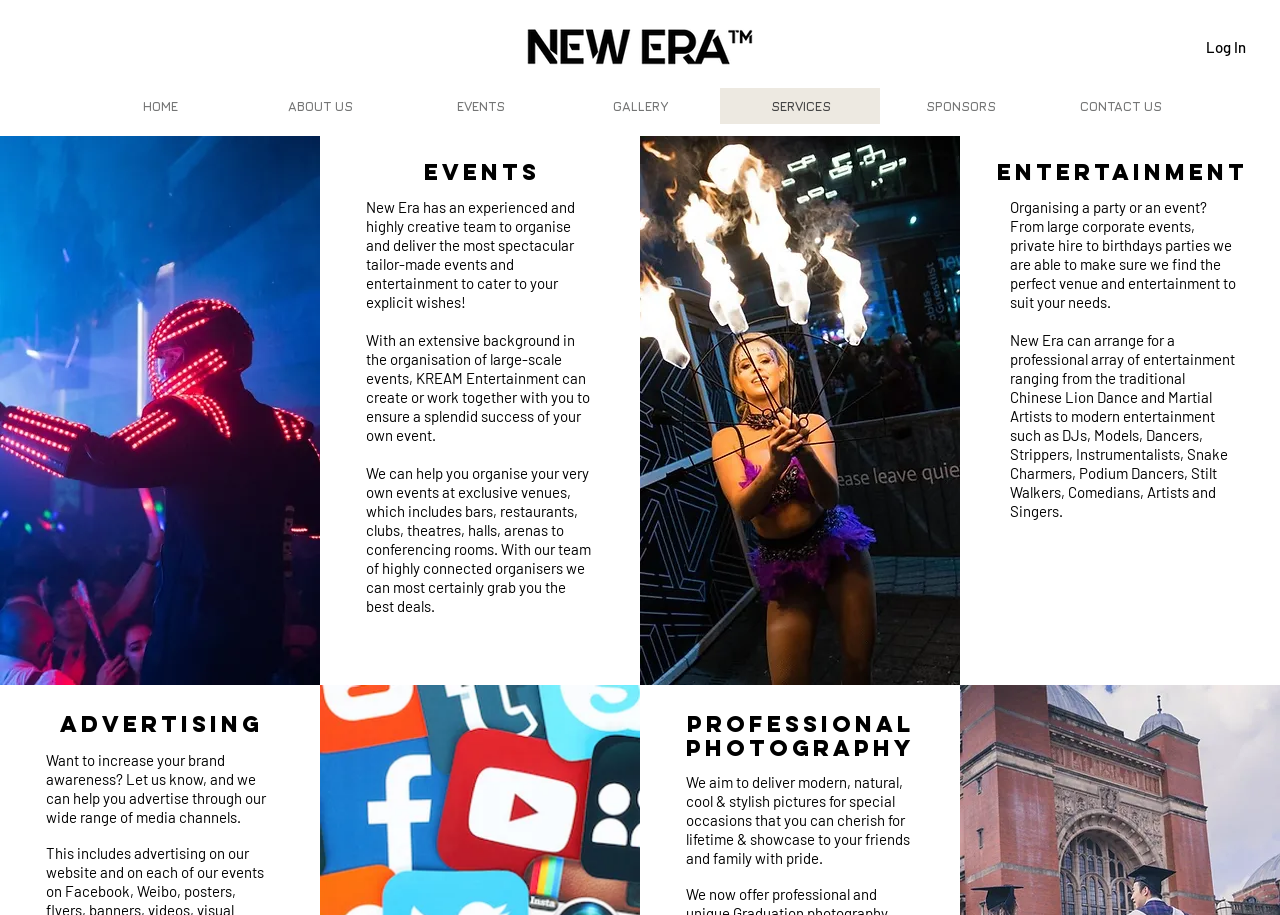Using the provided element description, identify the bounding box coordinates as (top-left x, top-left y, bottom-right x, bottom-right y). Ensure all values are between 0 and 1. Description: CONTACT US

[0.812, 0.096, 0.938, 0.136]